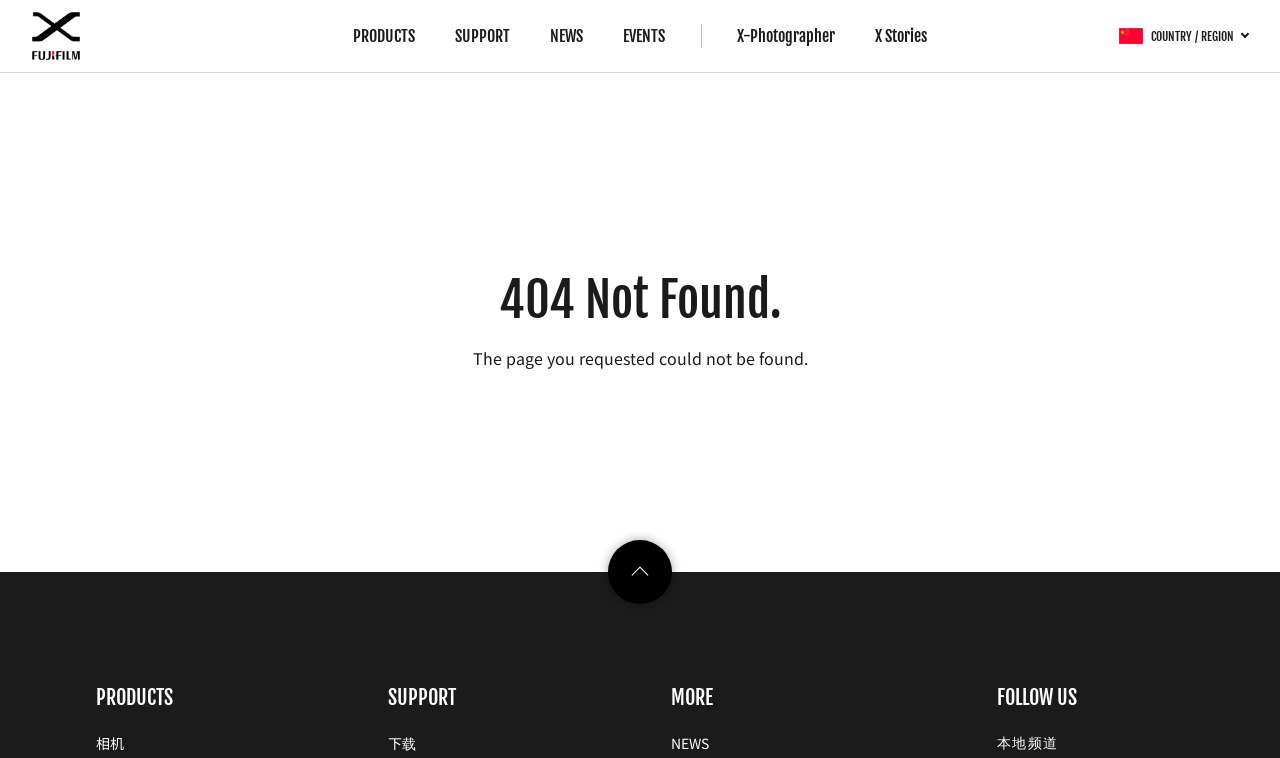Determine the bounding box coordinates of the clickable element to complete this instruction: "Go to SUPPORT page". Provide the coordinates in the format of four float numbers between 0 and 1, [left, top, right, bottom].

[0.34, 0.0, 0.414, 0.095]